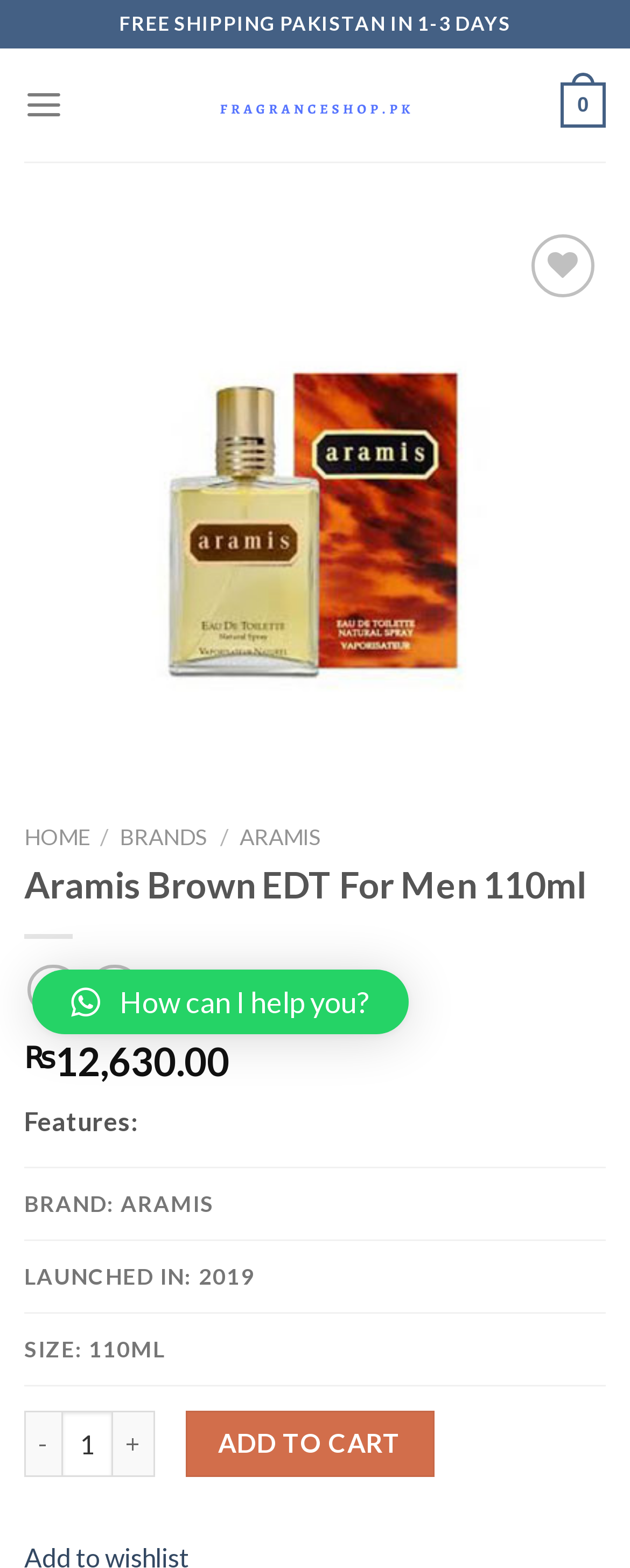Given the webpage screenshot, identify the bounding box of the UI element that matches this description: "parent_node: Add to wishlist aria-label="Wishlist"".

[0.844, 0.149, 0.944, 0.189]